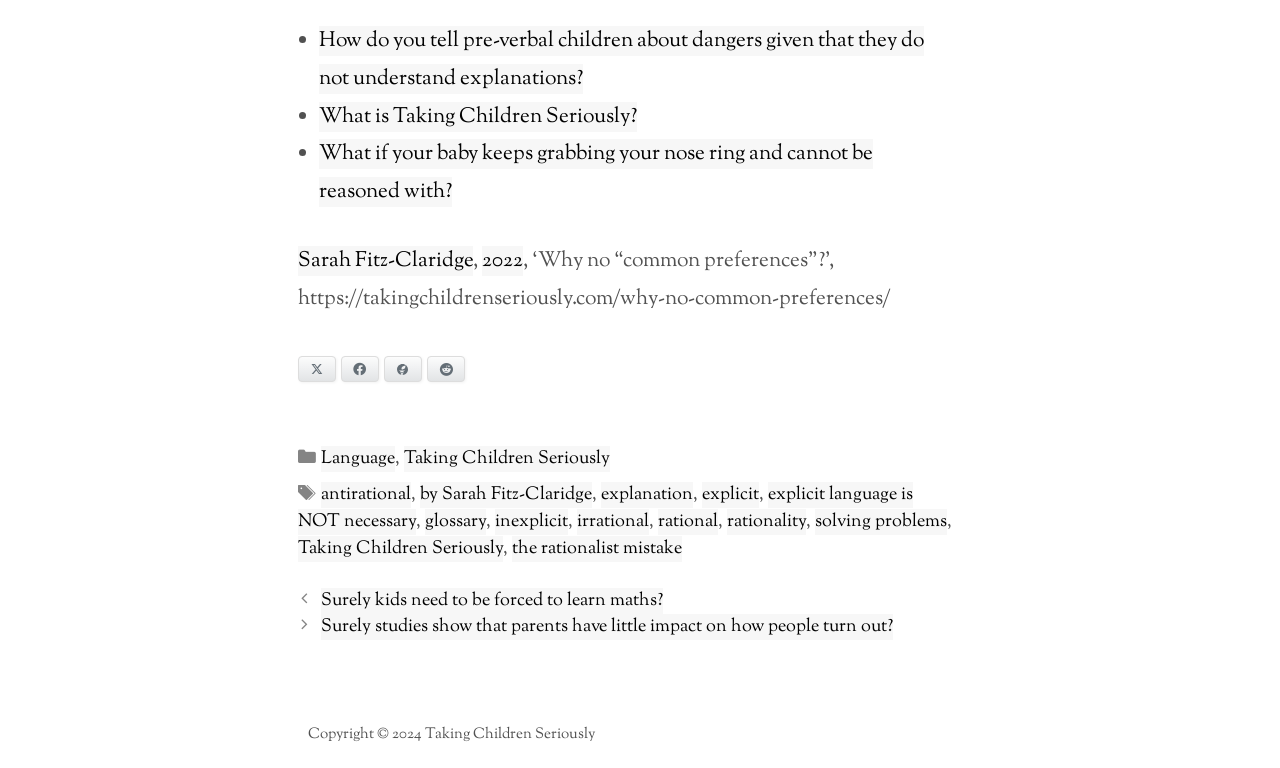Find the UI element described as: "Taking Children Seriously" and predict its bounding box coordinates. Ensure the coordinates are four float numbers between 0 and 1, [left, top, right, bottom].

[0.316, 0.58, 0.477, 0.614]